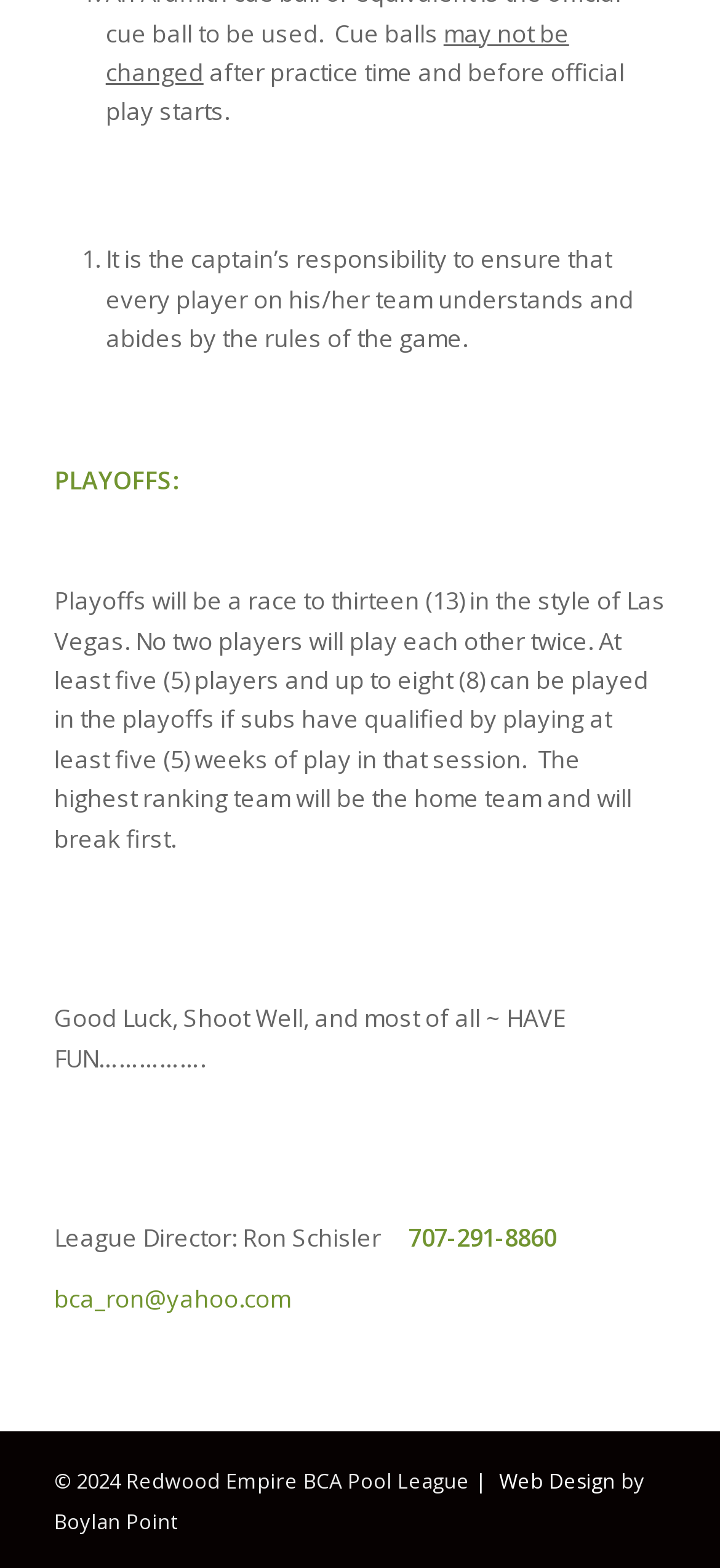Respond to the question below with a single word or phrase: Who is the League Director?

Ron Schisler